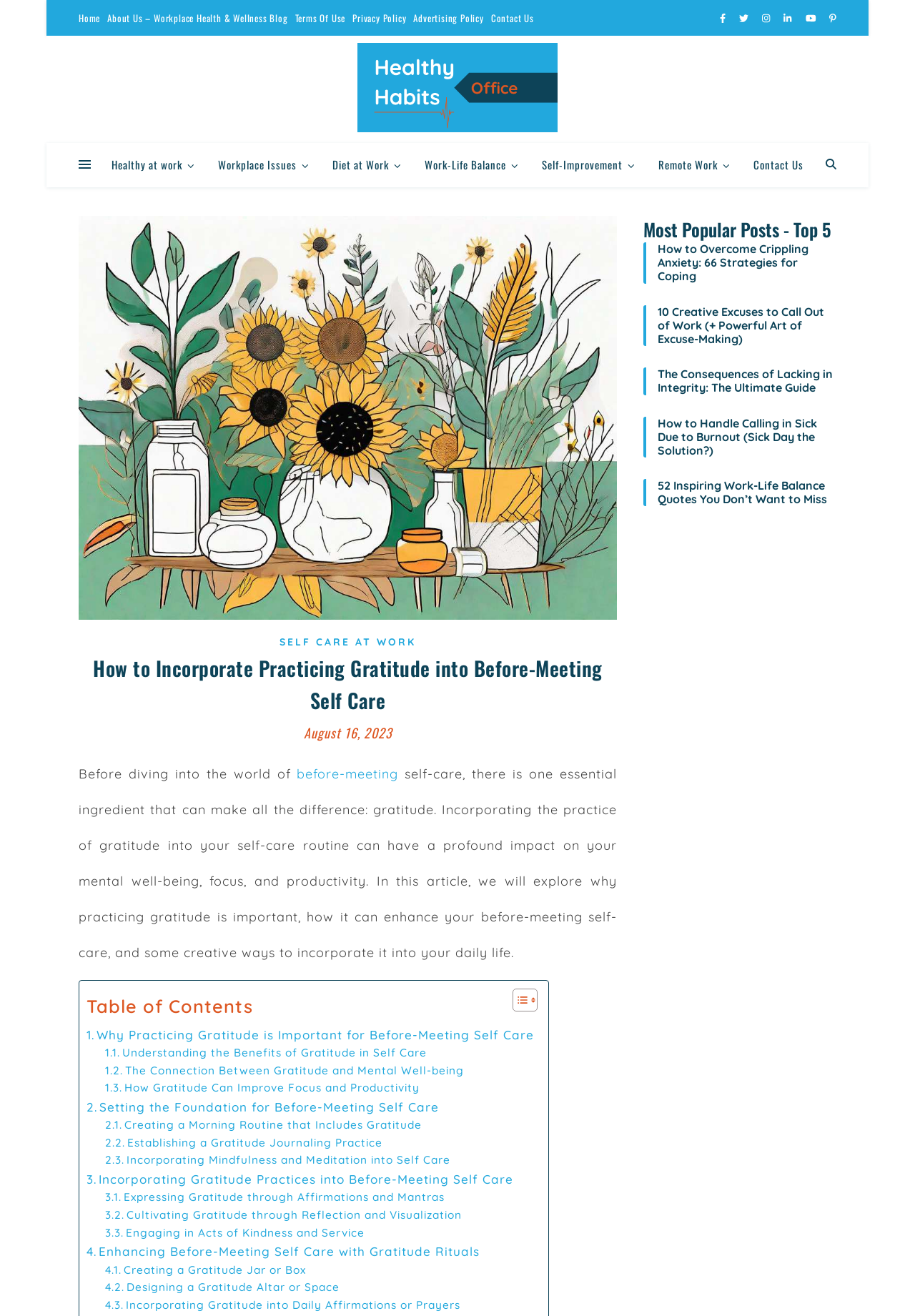How many social media links are available?
Using the information presented in the image, please offer a detailed response to the question.

I counted the number of social media links available on the webpage, which are facebook-f, twitter, instagram, linkedin-in, youtube, pinterest-p, and found that there are 7 social media links.